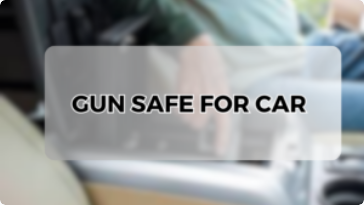Provide a comprehensive description of the image.

The image showcases a gun safe specifically designed for use in a car, emphasizing the importance of securely storing firearms while traveling. It features a blurred background suggesting the interior of a vehicle, likely highlighting a storage compartment where the gun safe can be installed for easy access and safety. This concept is addressed in a related article titled "Securing Your Firearms: The Importance of a Gun Safe for Your Car," which discusses the necessity of having reliable storage solutions to protect firearms from unauthorized access while on the road. The focus on security and ease of access makes this a vital accessory for responsible gun owners.